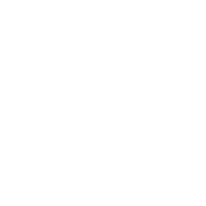Explain the image in a detailed and thorough manner.

This image features the logo for "Citest Diagnostics Inc.," which is associated with their product, the Citest Cardiac Troponin I (cTnI) Test. The test is part of the CTnI Fluorescence Immunoassay Test, designed for measuring cardiac troponin I levels in human whole blood, serum, or plasma. This diagnostic tool is crucial for assessing heart conditions and is intended for professional in vitro diagnostic use only.

The logo embodies a professional design aesthetic that reflects the company's focus on diagnostic innovation, particularly in the field of cardiovascular health. This image enhances the credibility and recognition of Citest Diagnostics as a key player in medical testing. The accompanying information on the webpage highlights important details about the test, including its application, principle, storage requirements, and shelf life.